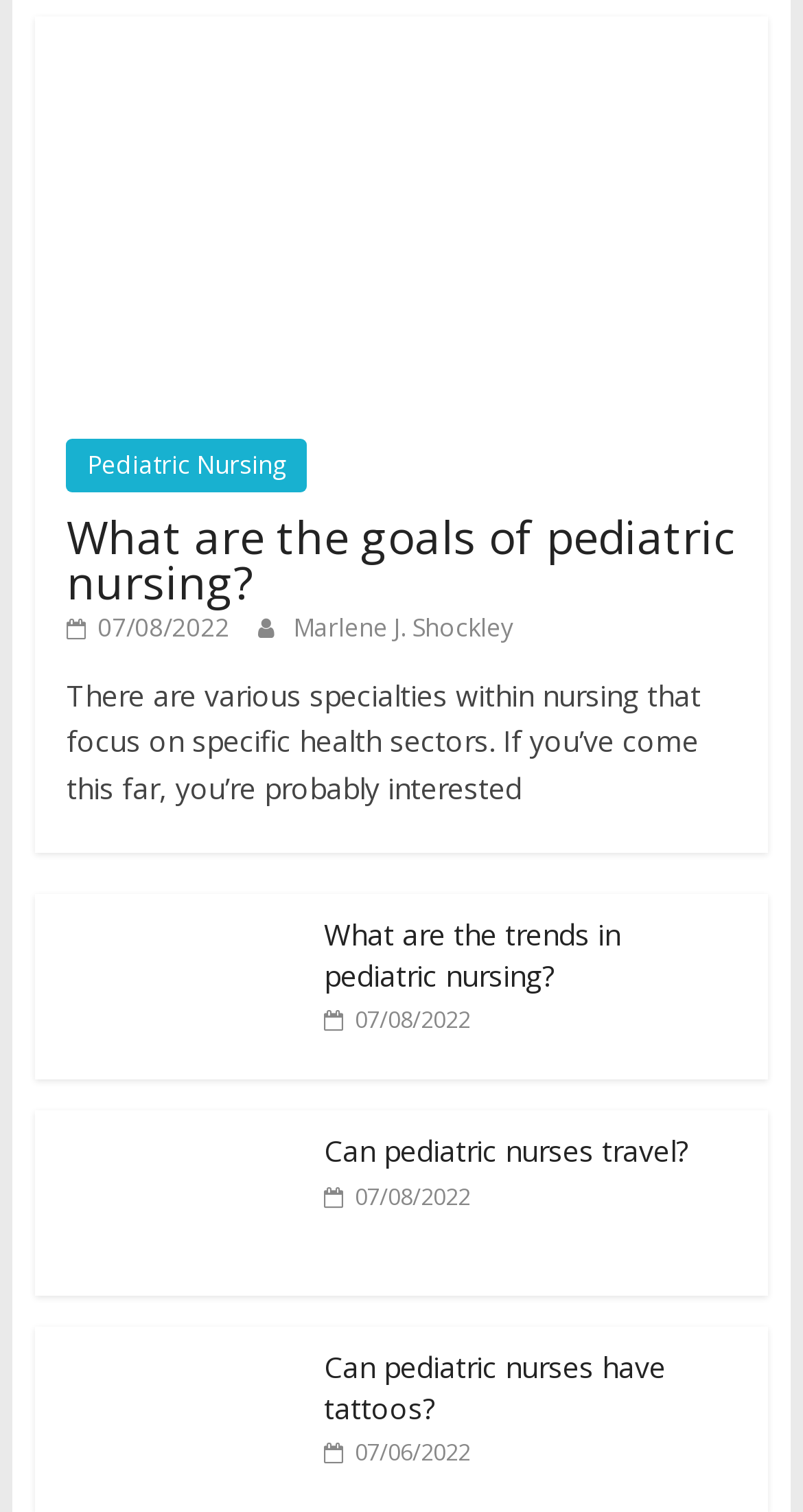Could you specify the bounding box coordinates for the clickable section to complete the following instruction: "Learn about 'Can pediatric nurses have tattoos?'"?

[0.403, 0.891, 0.829, 0.944]